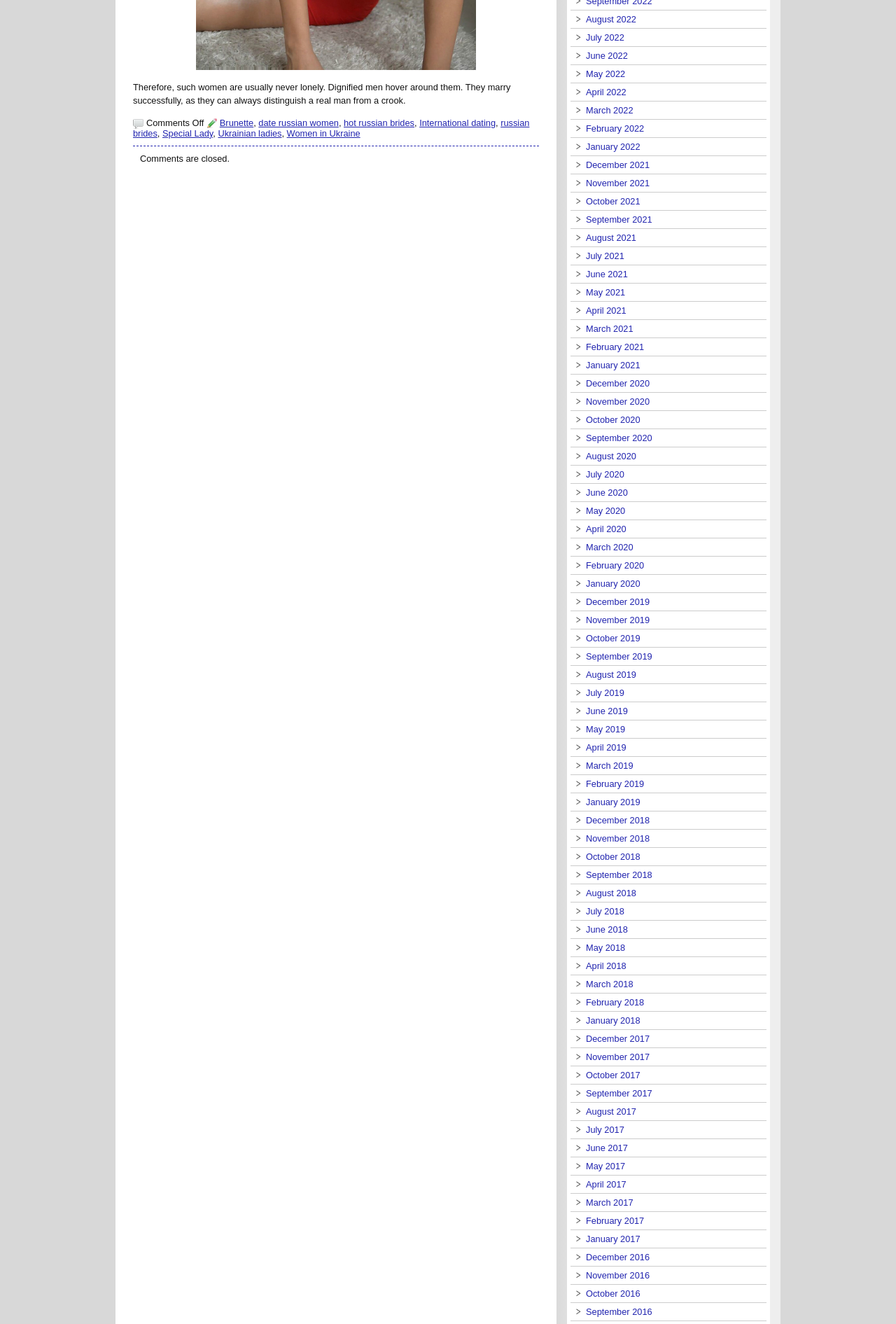What is the latest month mentioned in the webpage?
With the help of the image, please provide a detailed response to the question.

By examining the list of links at the bottom of the webpage, we can see that the latest month mentioned is August 2022, which is the first link in the list.